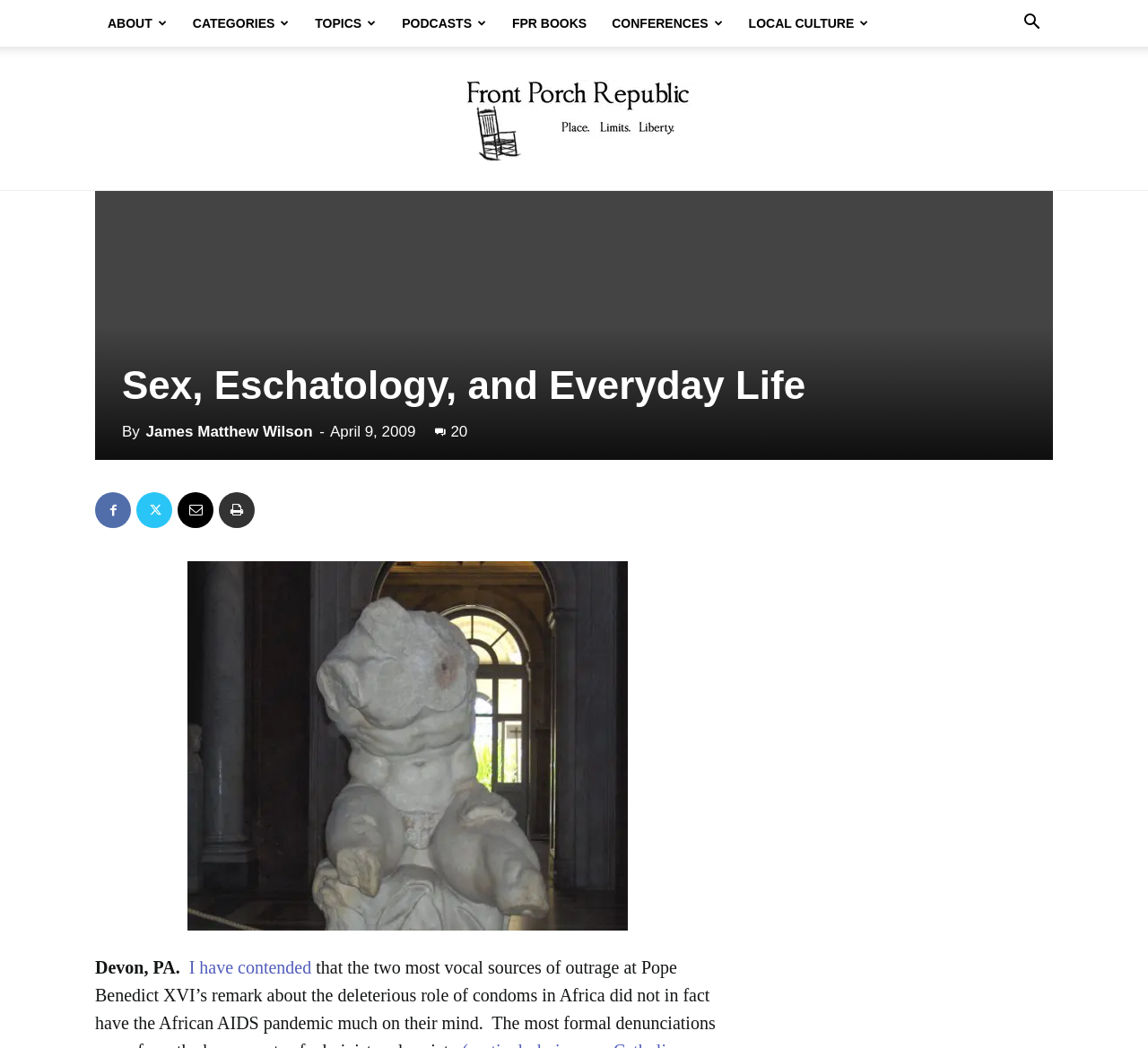Reply to the question with a brief word or phrase: What is the location mentioned in the article?

Devon, PA